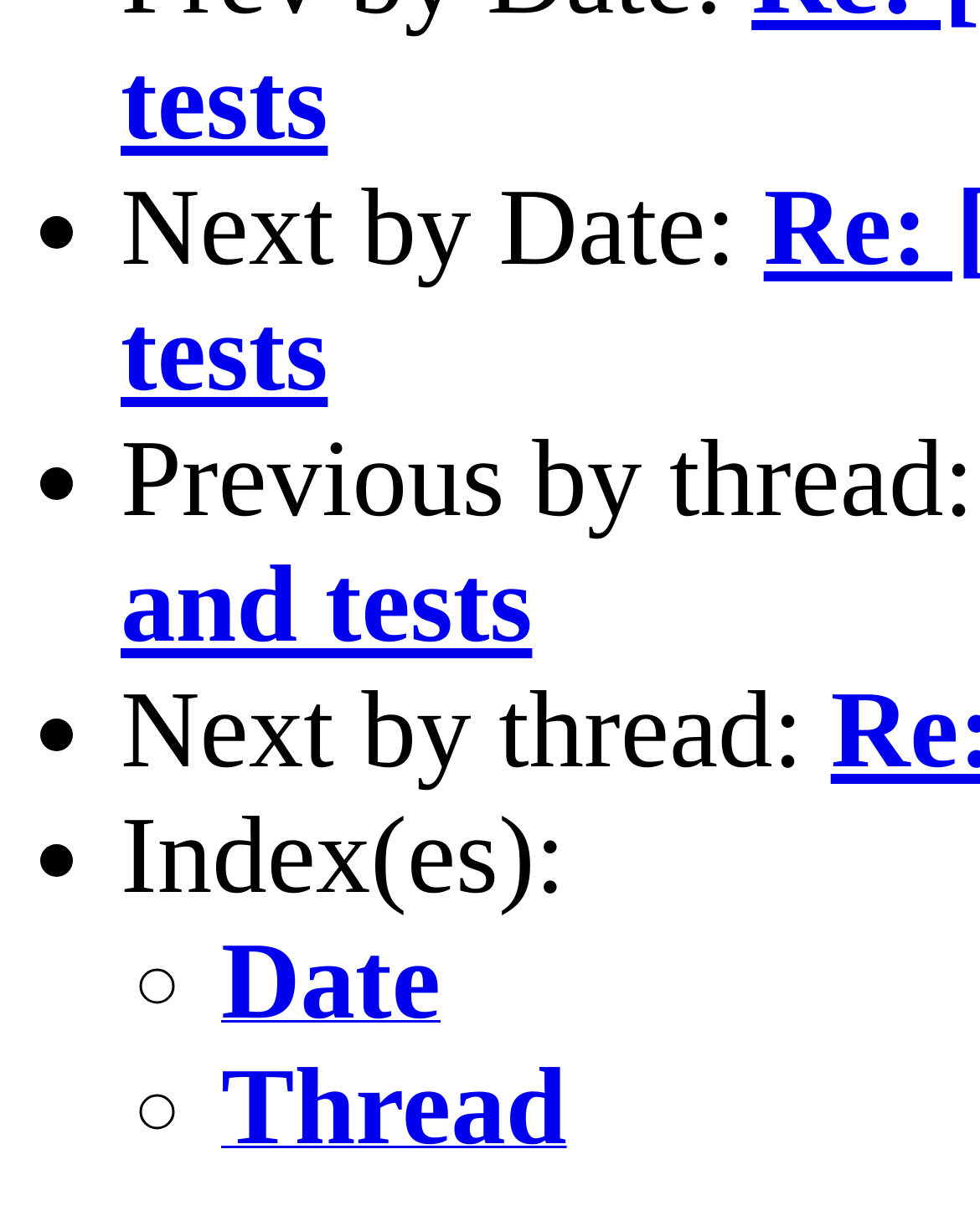Please answer the following question using a single word or phrase: 
What is the symbol of the last list marker?

◦